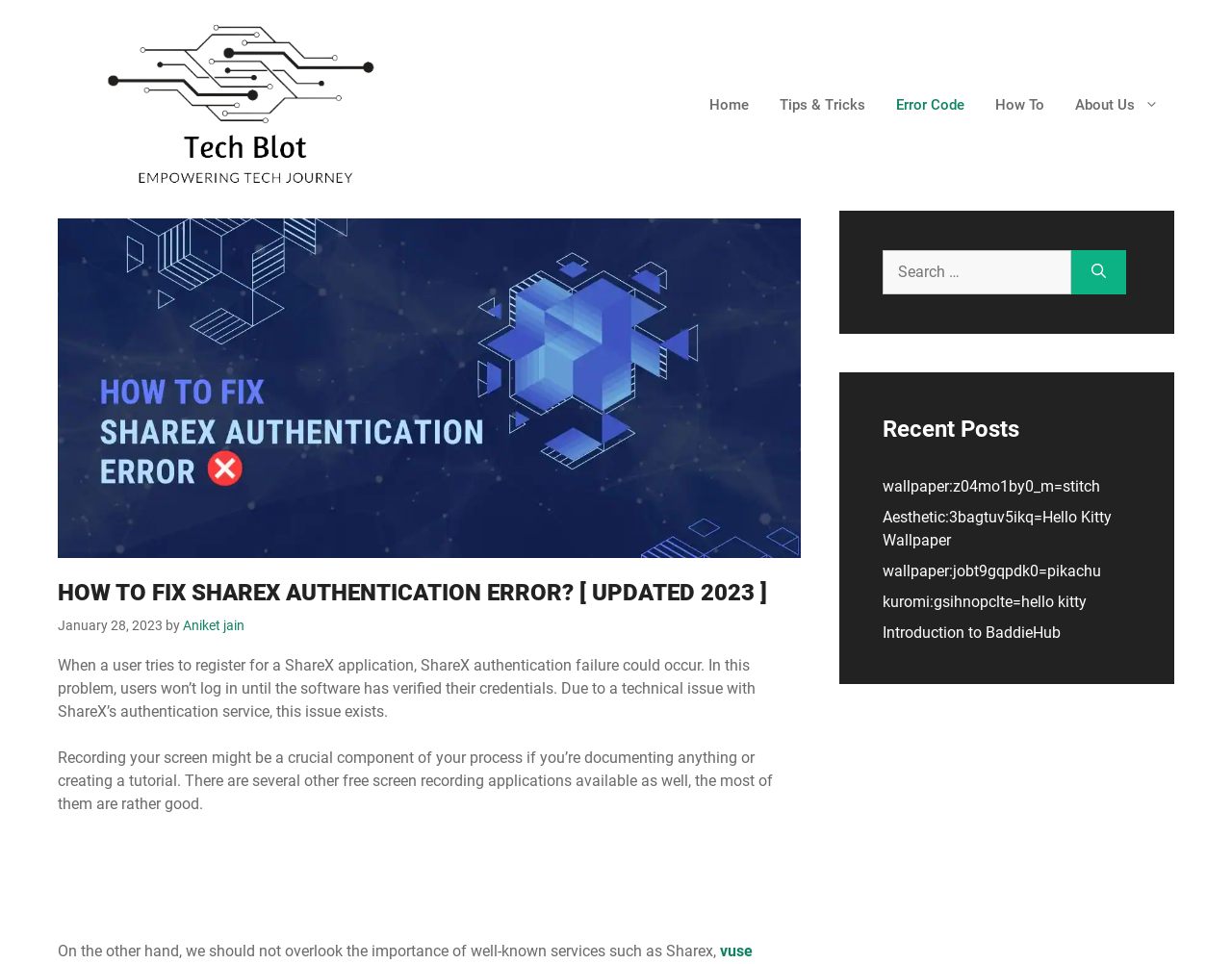Please provide the bounding box coordinates for the element that needs to be clicked to perform the following instruction: "Click on the About Us link". The coordinates should be given as four float numbers between 0 and 1, i.e., [left, top, right, bottom].

[0.86, 0.084, 0.953, 0.134]